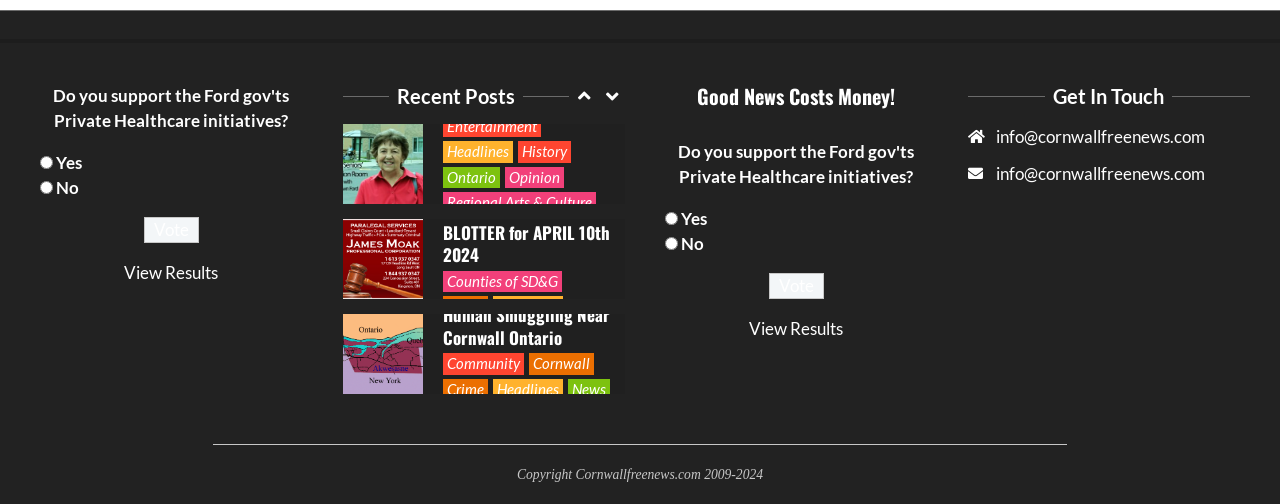Locate the coordinates of the bounding box for the clickable region that fulfills this instruction: "Read Regional Arts & Culture".

[0.346, 0.027, 0.465, 0.069]